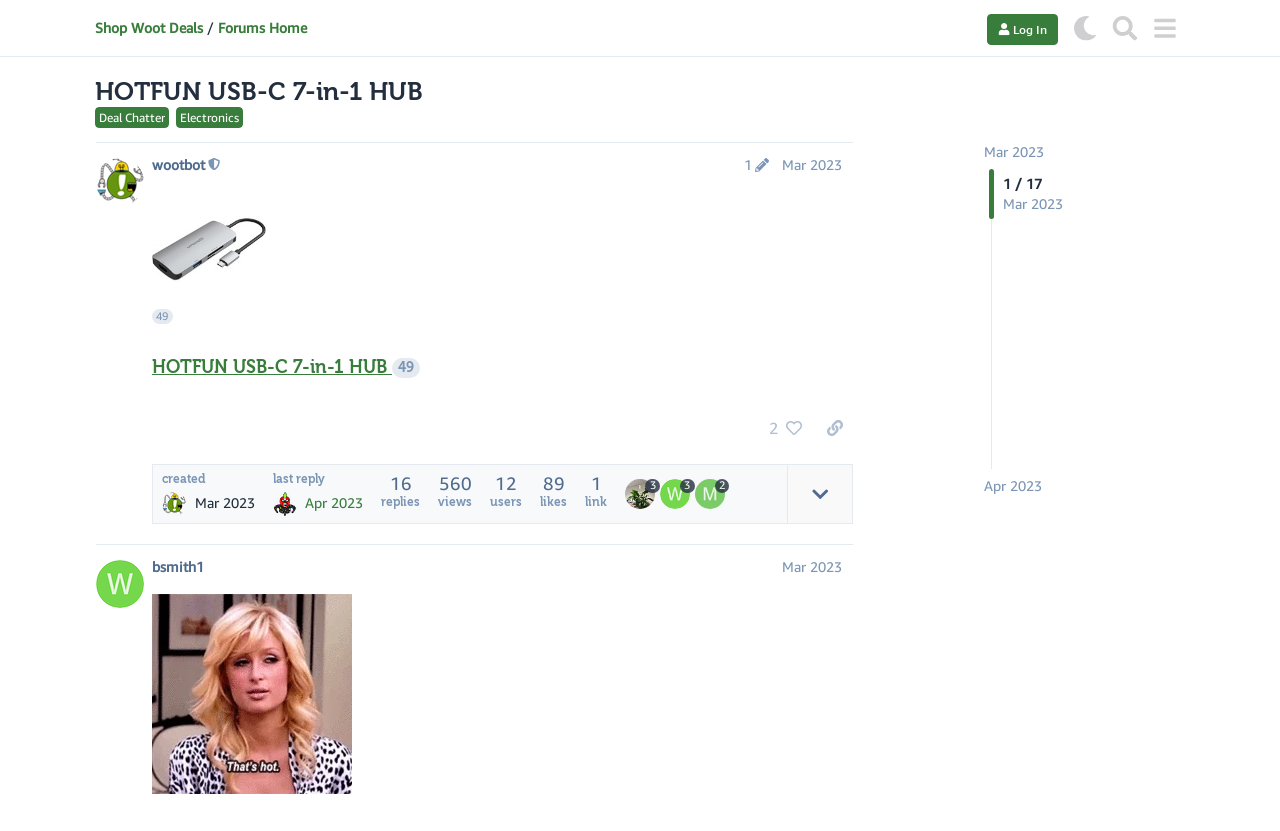Use the details in the image to answer the question thoroughly: 
How many clicks does the post have?

The number of clicks can be found in the link element with the text '49' which is located below the post content and above the 'HOTFUN USB-C 7-in-1 HUB' text.